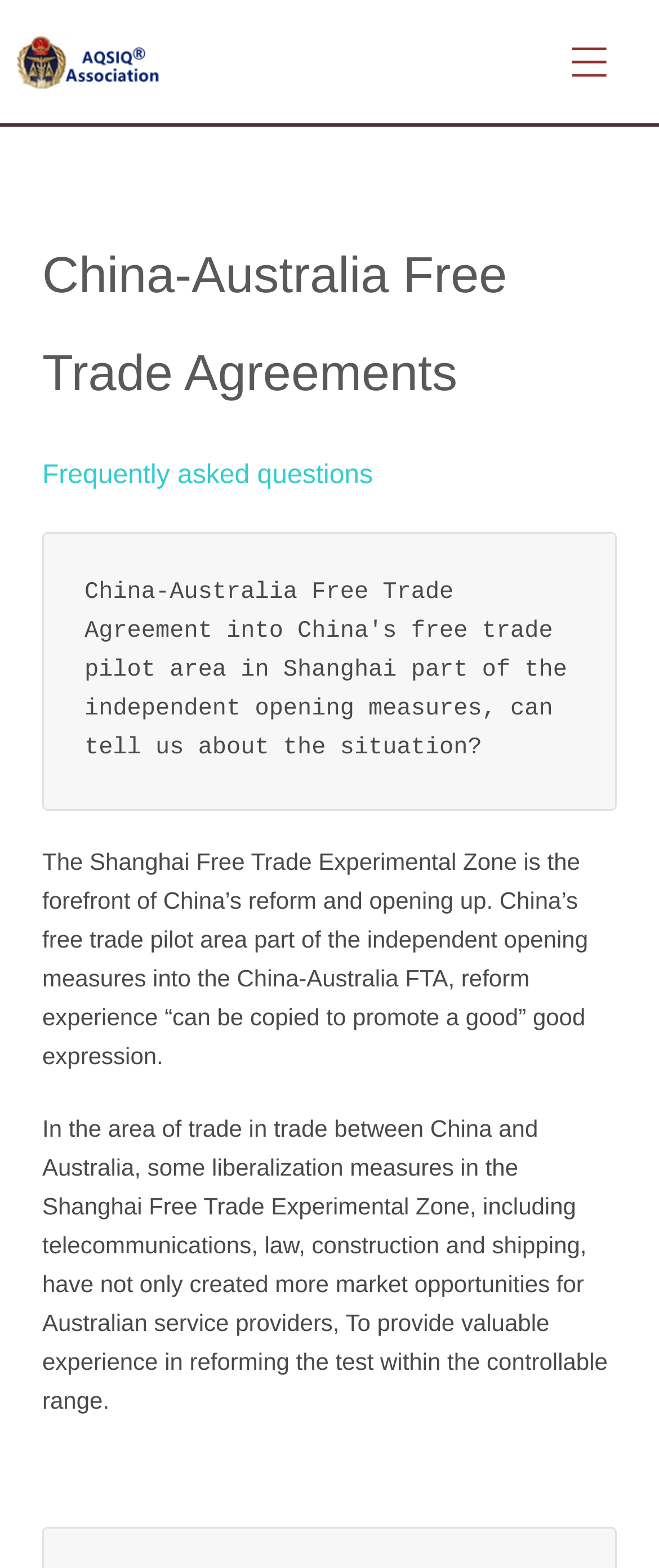Extract the bounding box coordinates of the UI element described by: "* Join AQSIQ". The coordinates should include four float numbers ranging from 0 to 1, e.g., [left, top, right, bottom].

[0.038, 0.897, 0.123, 0.982]